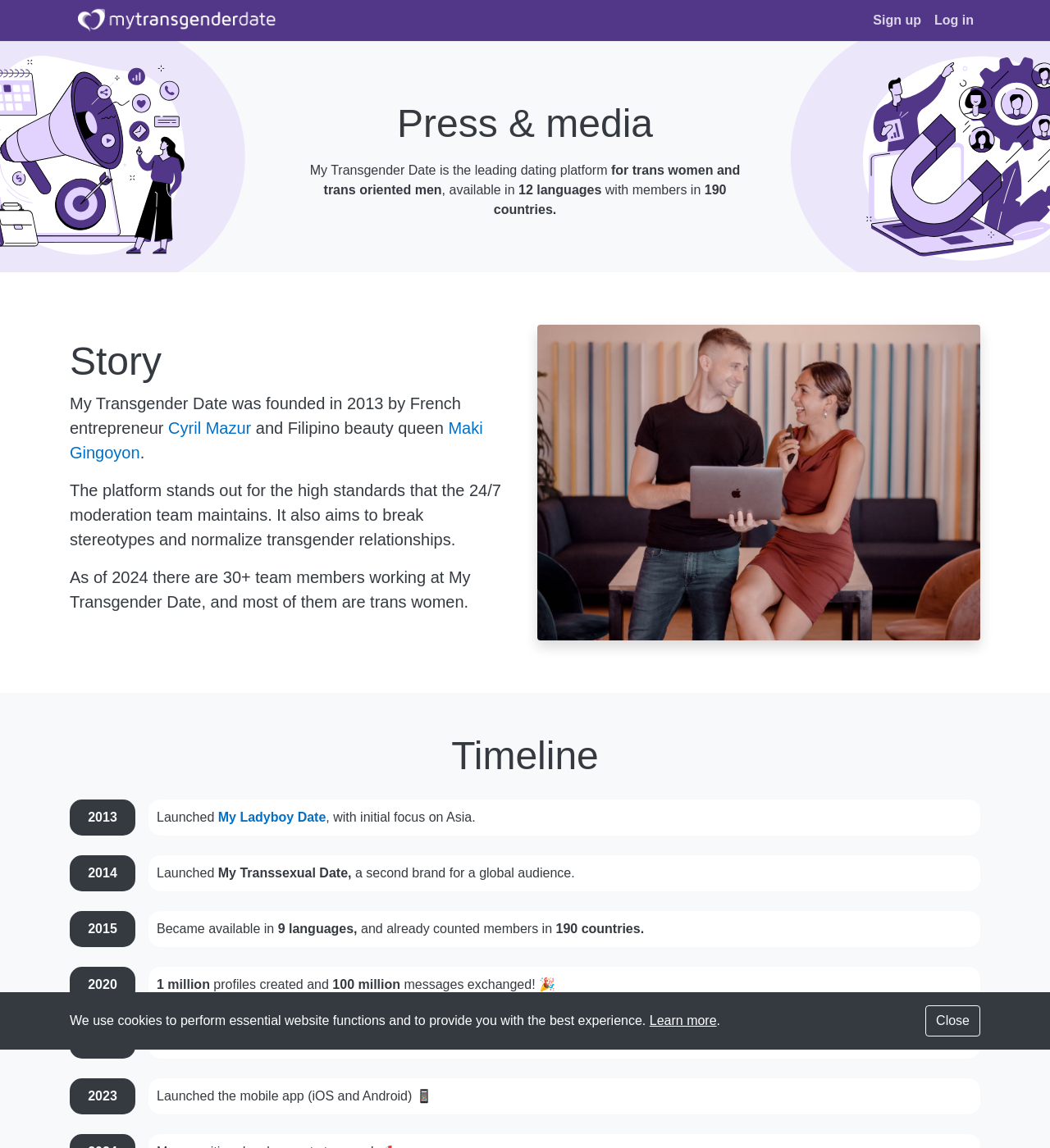Predict the bounding box for the UI component with the following description: "Close".

[0.881, 0.876, 0.934, 0.903]